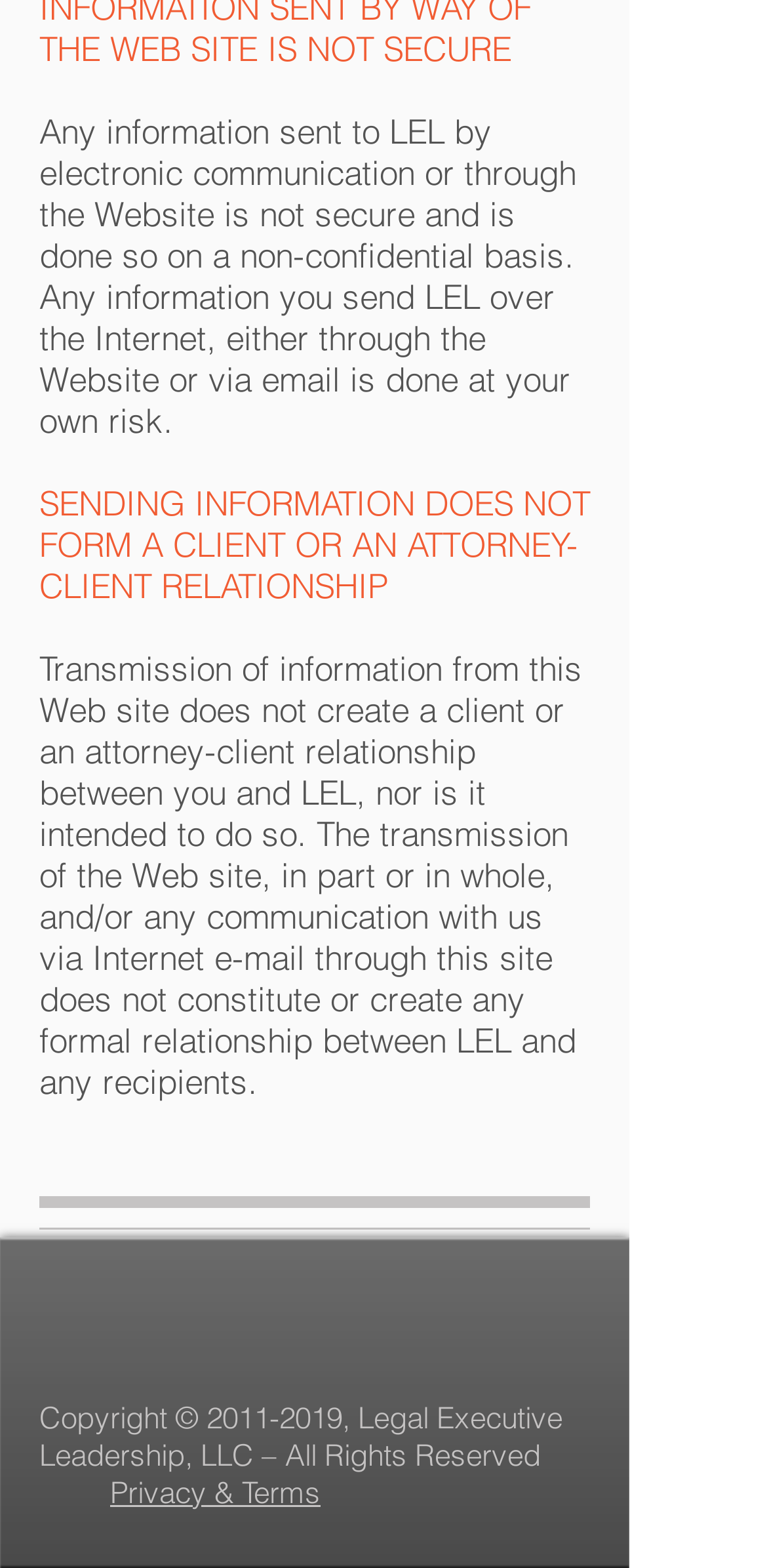How many social media links are available?
Please respond to the question with a detailed and informative answer.

The social bar at the bottom of the webpage contains three social media links, which are Twitter, LinkedIn, and a blogger icon, as indicated by the list 'Social Bar'.